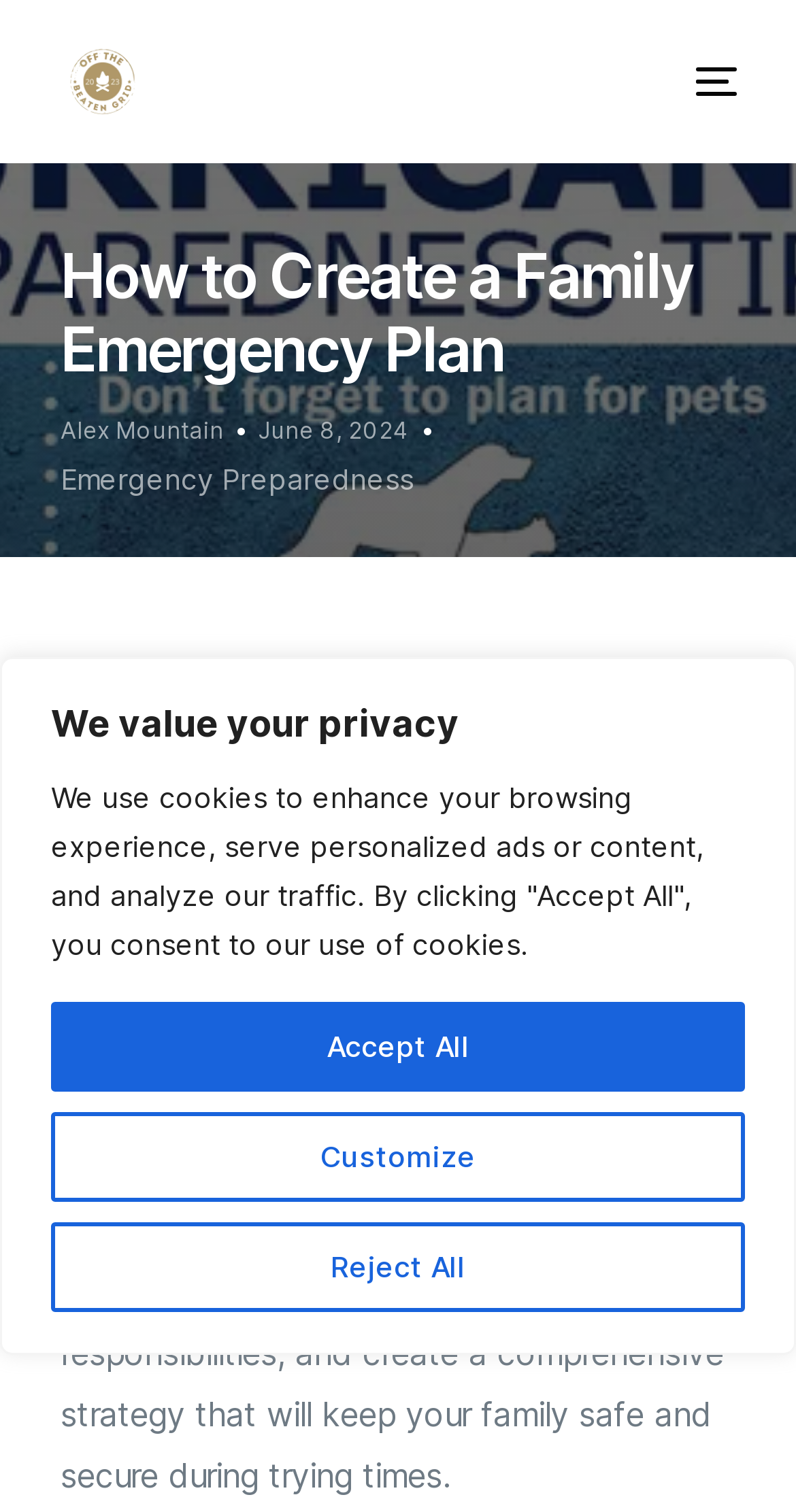Explain the webpage's design and content in an elaborate manner.

This webpage is about creating a family emergency plan, with a focus on being prepared for unexpected situations. At the top of the page, there is a banner with a privacy policy message, which includes three buttons: "Customize", "Reject All", and "Accept All". Below this banner, there is a logo of "Off The Beaten Grid" with a link to the website.

On the top-right corner, there is a mobile menu button. The main heading "How to Create a Family Emergency Plan" is located below the logo, followed by the author's name "Alex Mountain" and the date "June 8, 2024". 

The main content of the webpage is a long paragraph that discusses the importance of having a family emergency plan in place, highlighting the unpredictability of life and the need to be prepared for any emergency situation. This paragraph is divided into several sections, with a natural flow from one idea to the next.

On the left side of the page, there is a link to "Emergency Preparedness" with a small icon of "Off The Beaten Grid". Below this link, there is a button with the text "Learn " and an icon. The overall layout of the webpage is clean, with a clear hierarchy of elements and sufficient whitespace to make the content easy to read.